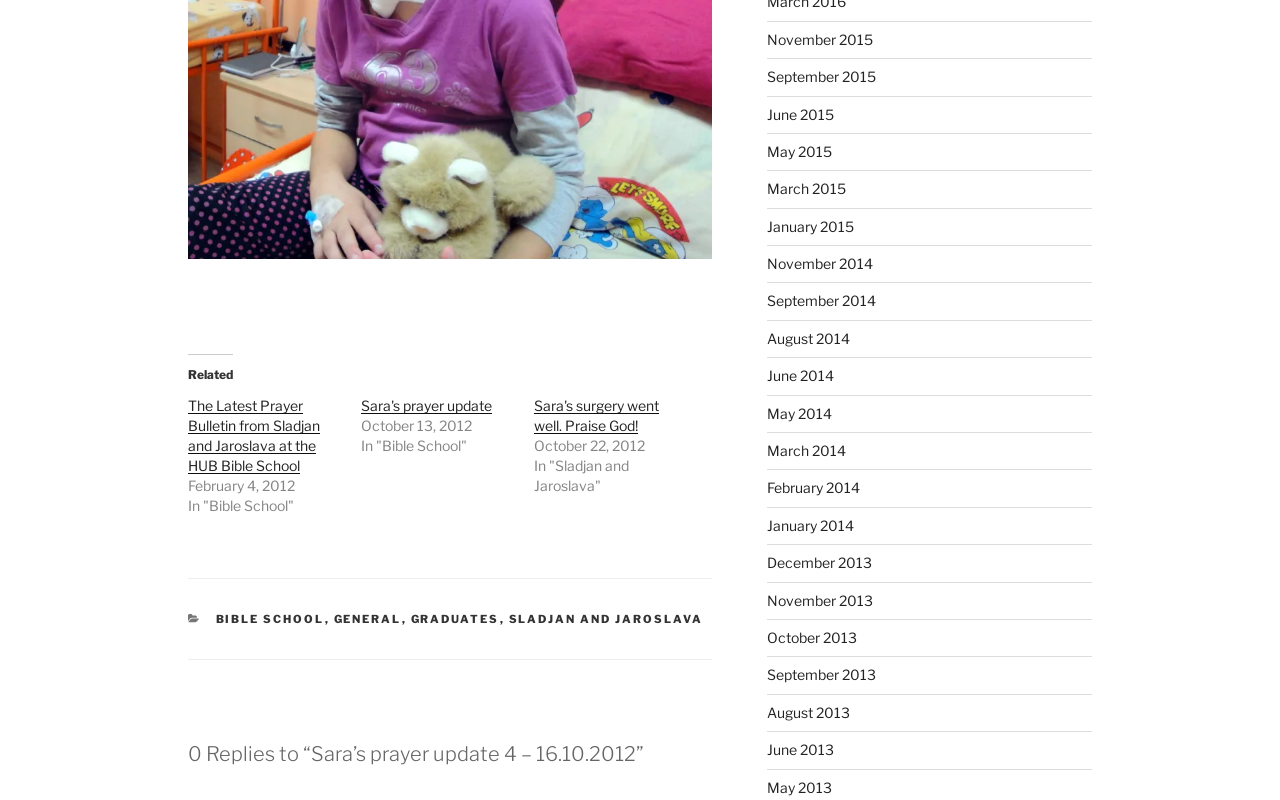Using the element description provided, determine the bounding box coordinates in the format (top-left x, top-left y, bottom-right x, bottom-right y). Ensure that all values are floating point numbers between 0 and 1. Element description: General

[0.261, 0.765, 0.314, 0.782]